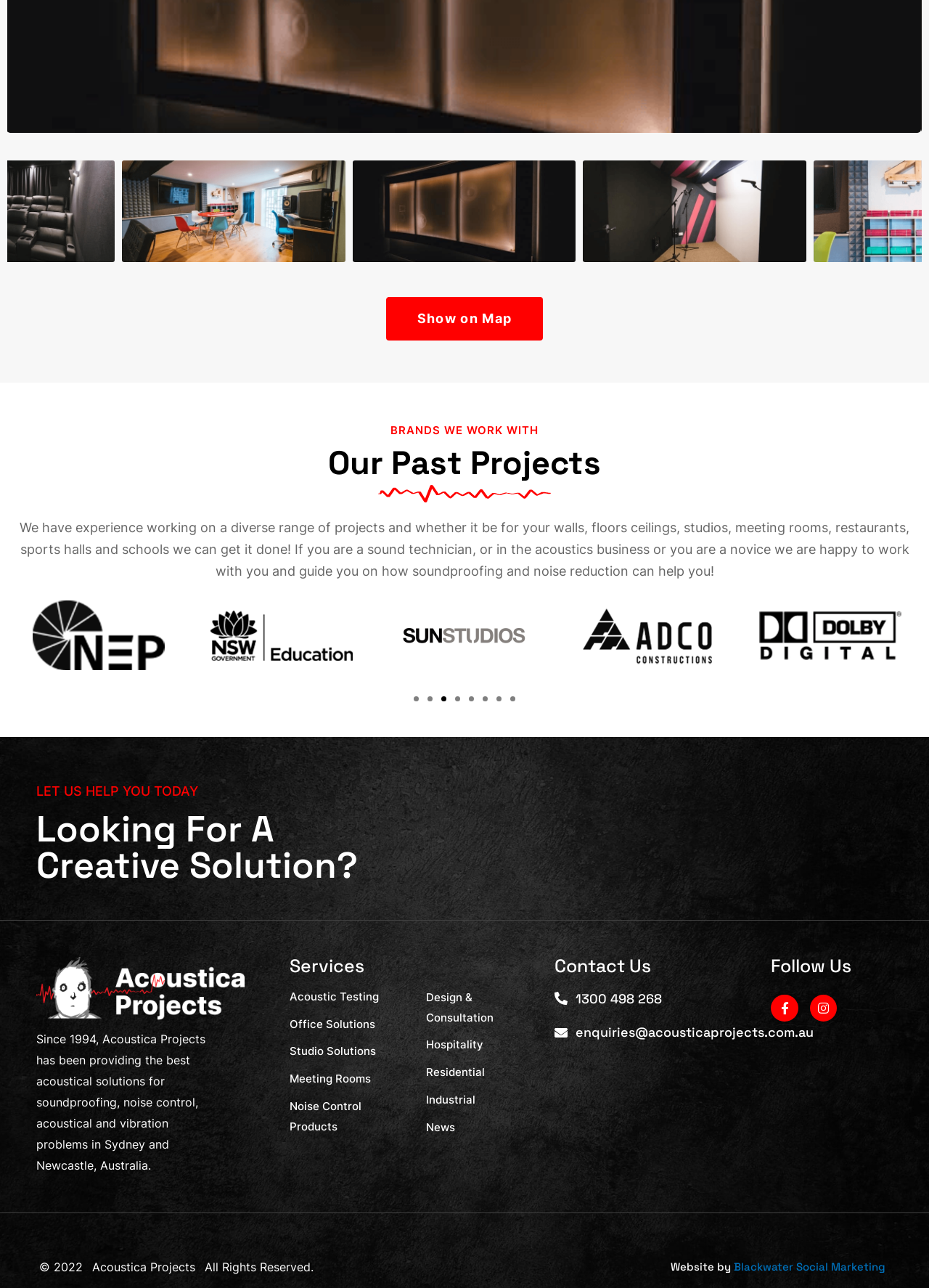How many brands are shown?
Based on the visual content, answer with a single word or a brief phrase.

5